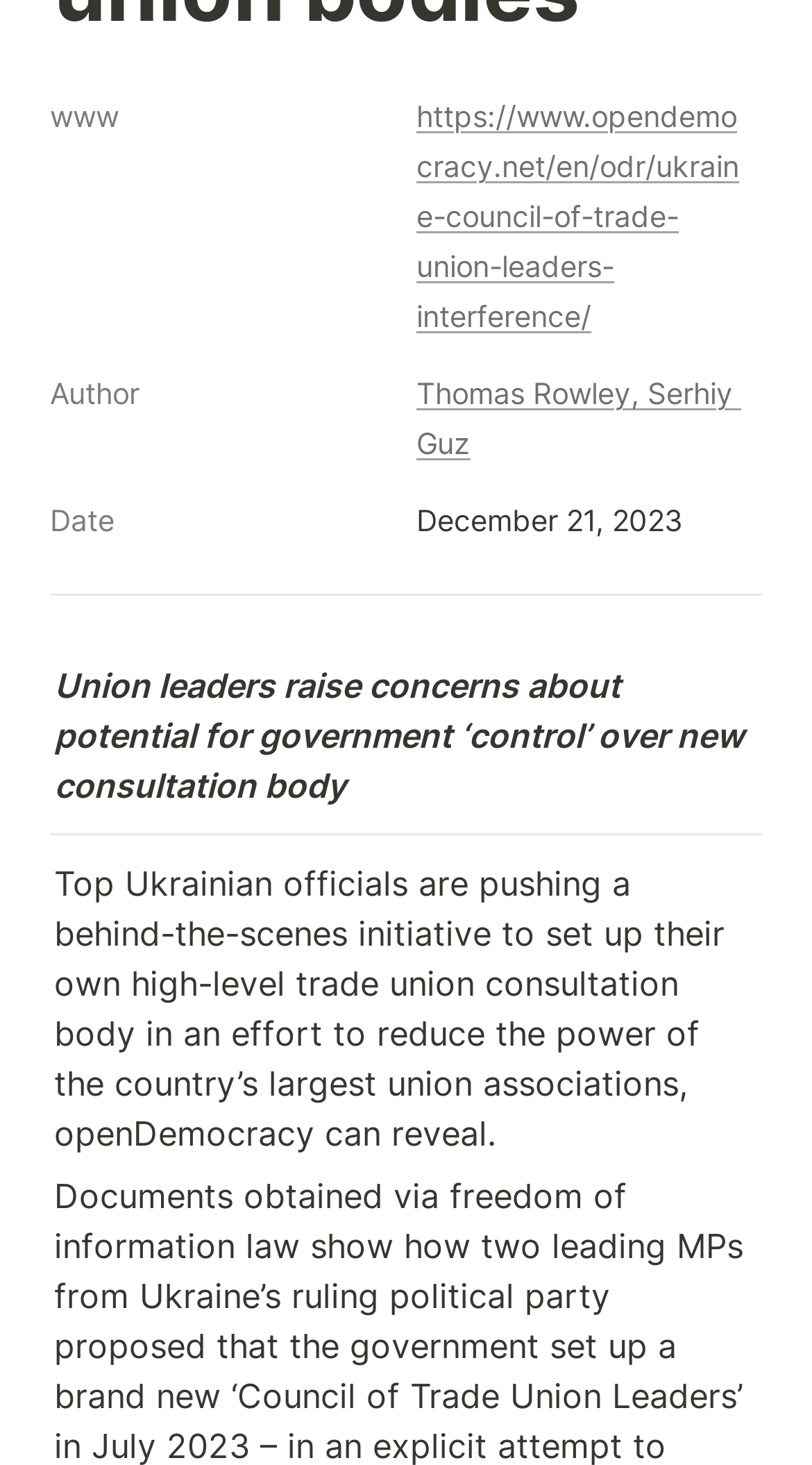Show the bounding box coordinates for the HTML element described as: "Fashion (4)".

None